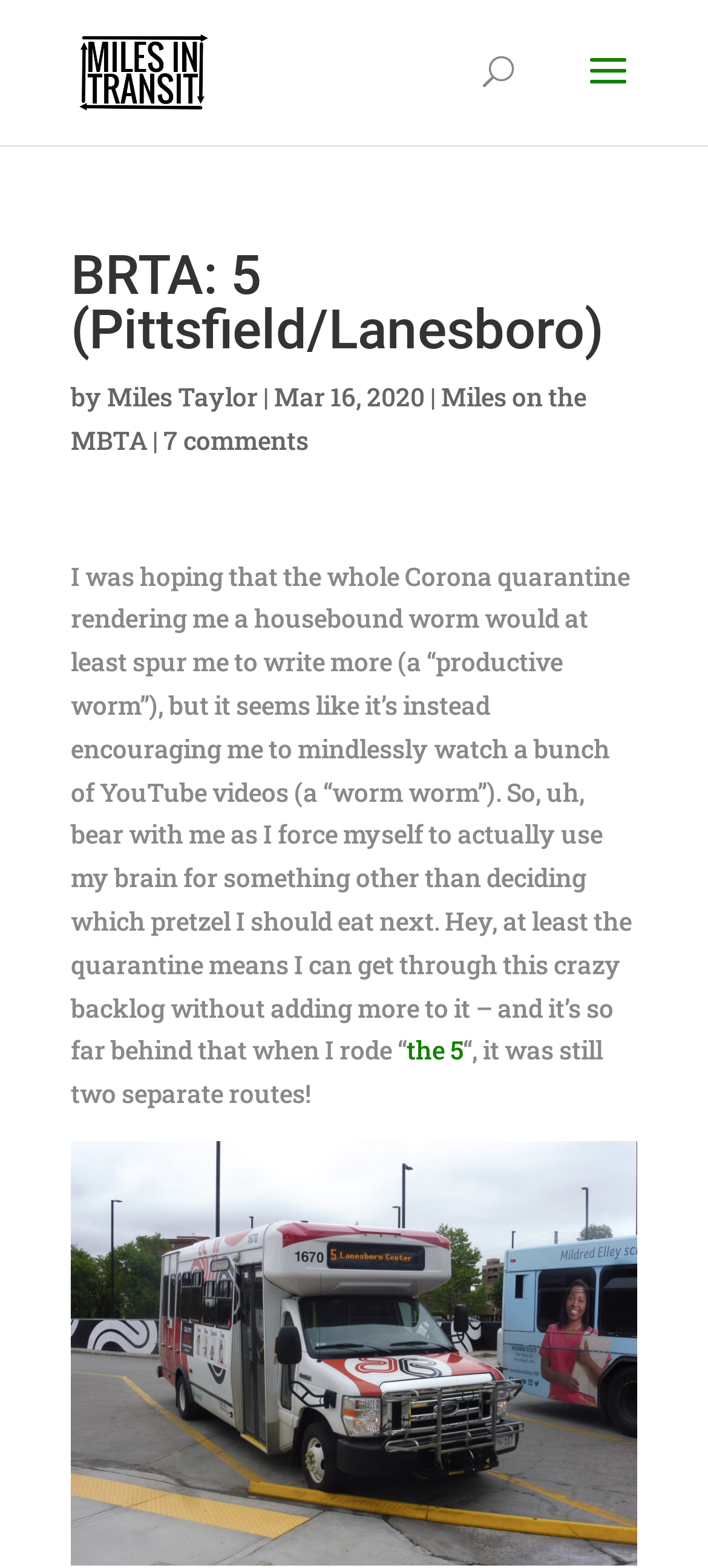Identify and extract the heading text of the webpage.

BRTA: 5 (Pittsfield/Lanesboro)